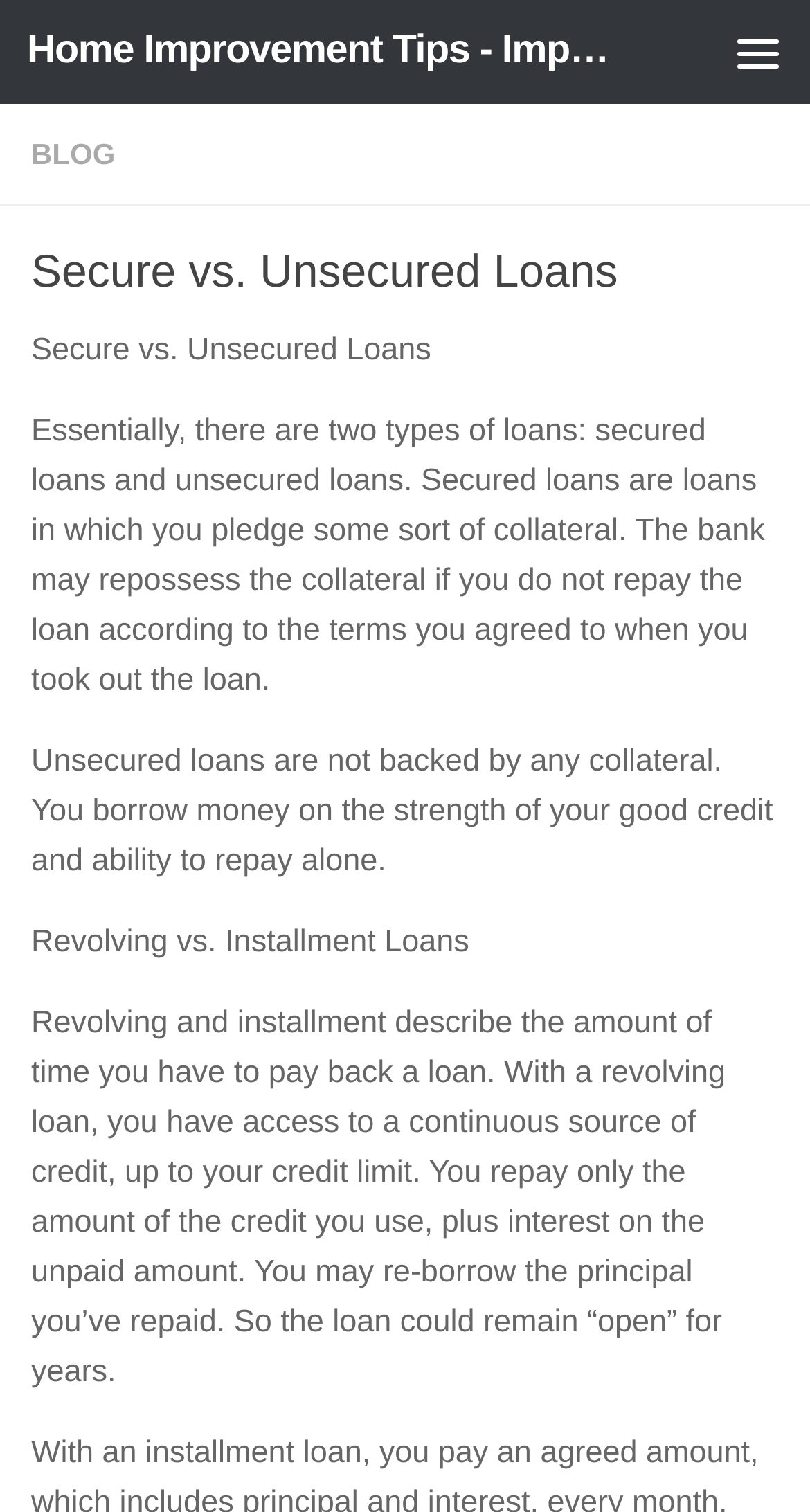How many types of loan repayment periods are mentioned?
Give a one-word or short phrase answer based on the image.

Two